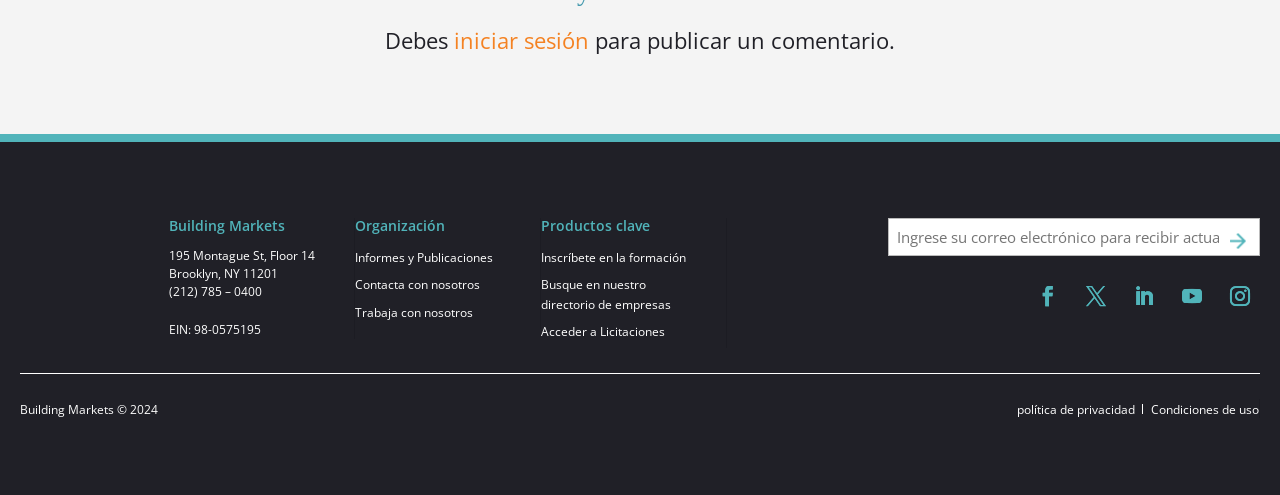Use the details in the image to answer the question thoroughly: 
What is the purpose of the textbox?

I found a textbox element with the label 'Correo electrónico (Requerido)' which means 'Email (Required)' in English. This suggests that the purpose of the textbox is to enter an email address, likely for registration or subscription purposes.